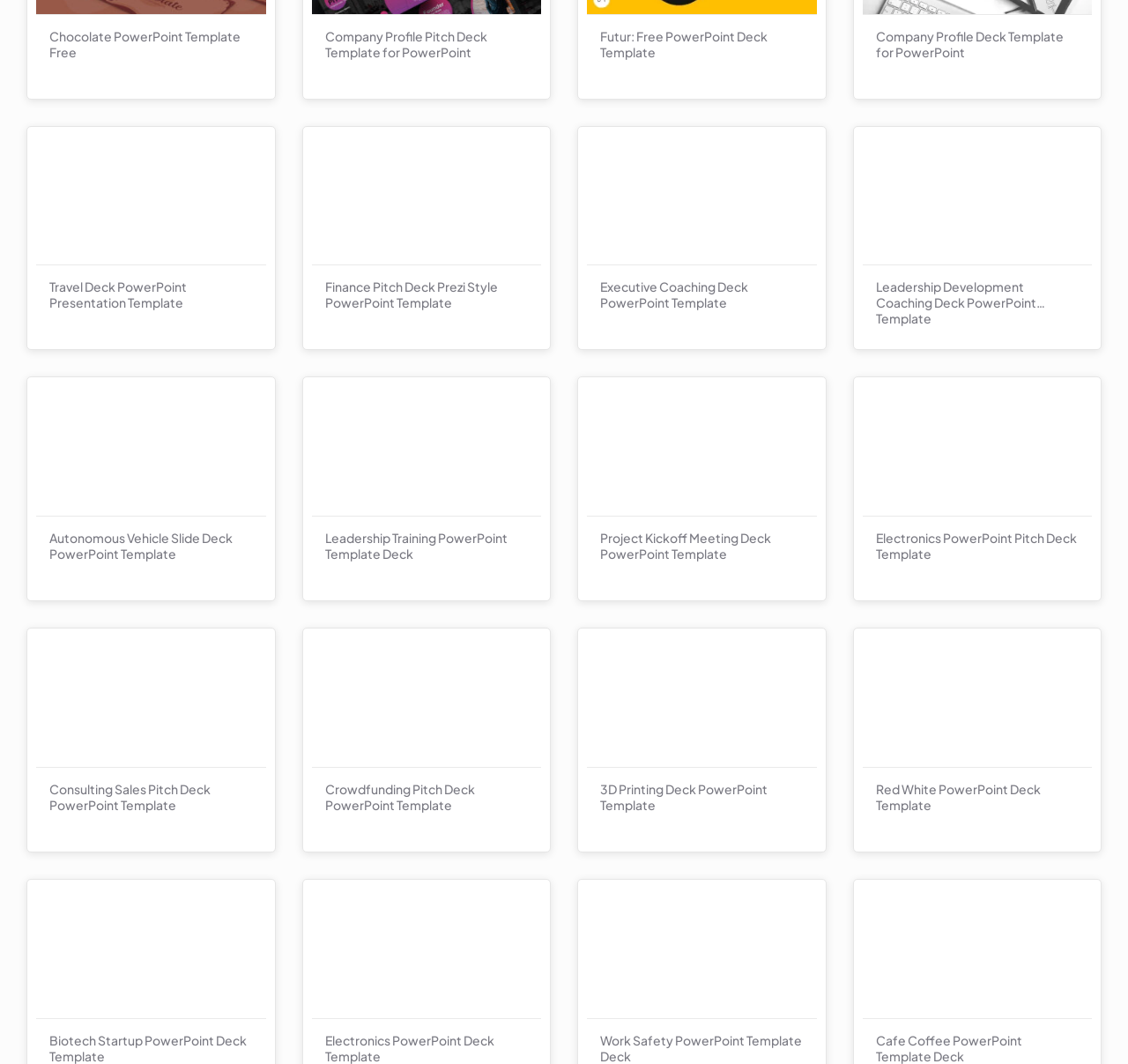Use one word or a short phrase to answer the question provided: 
What is the last key feature listed for the chocolate PowerPoint deck?

Featured image